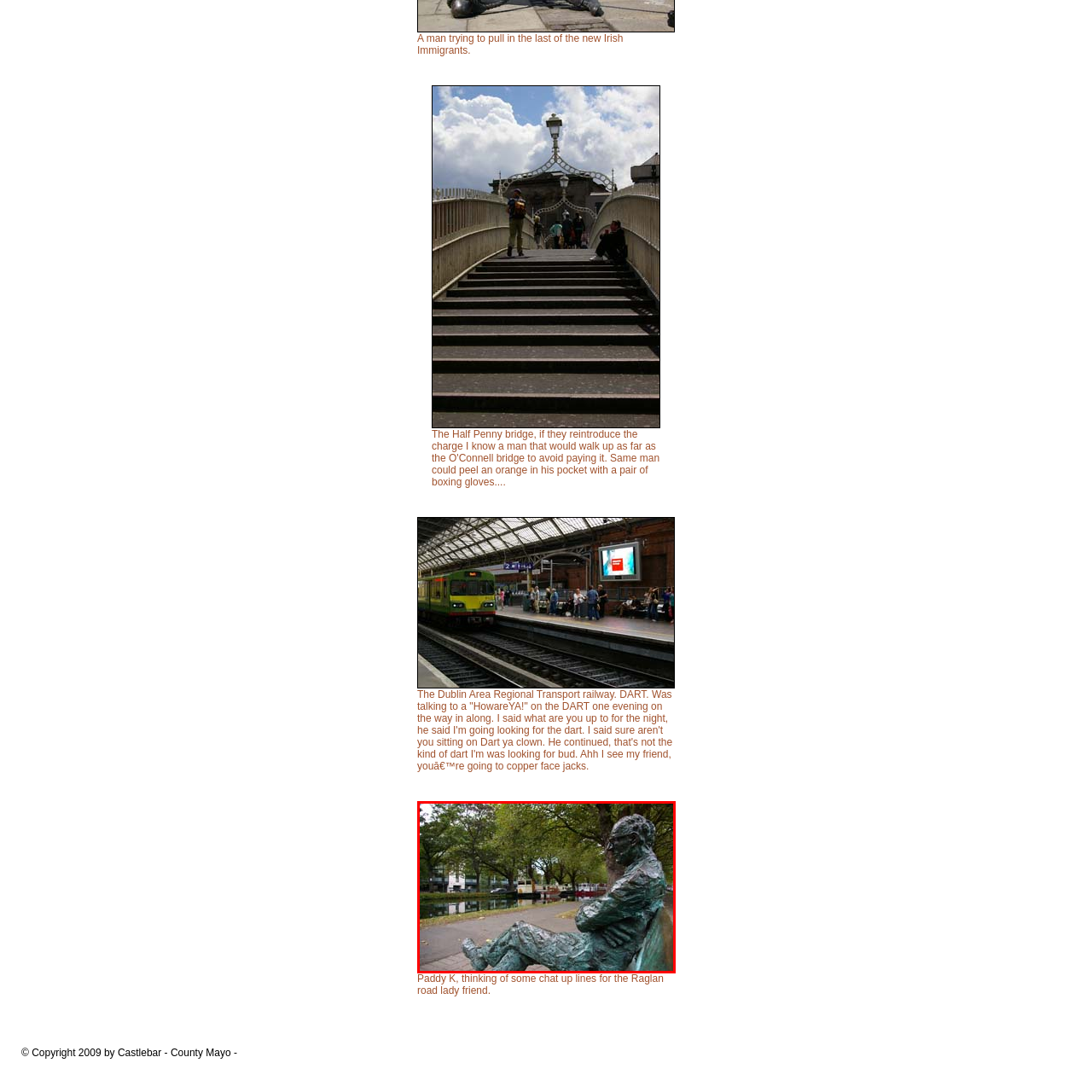What surrounds the statue?
Look closely at the area highlighted by the red bounding box and give a detailed response to the question.

The statue is surrounded by lush green trees, which frame the pathway and cast dappled shadows on the ground, creating a serene and peaceful atmosphere.